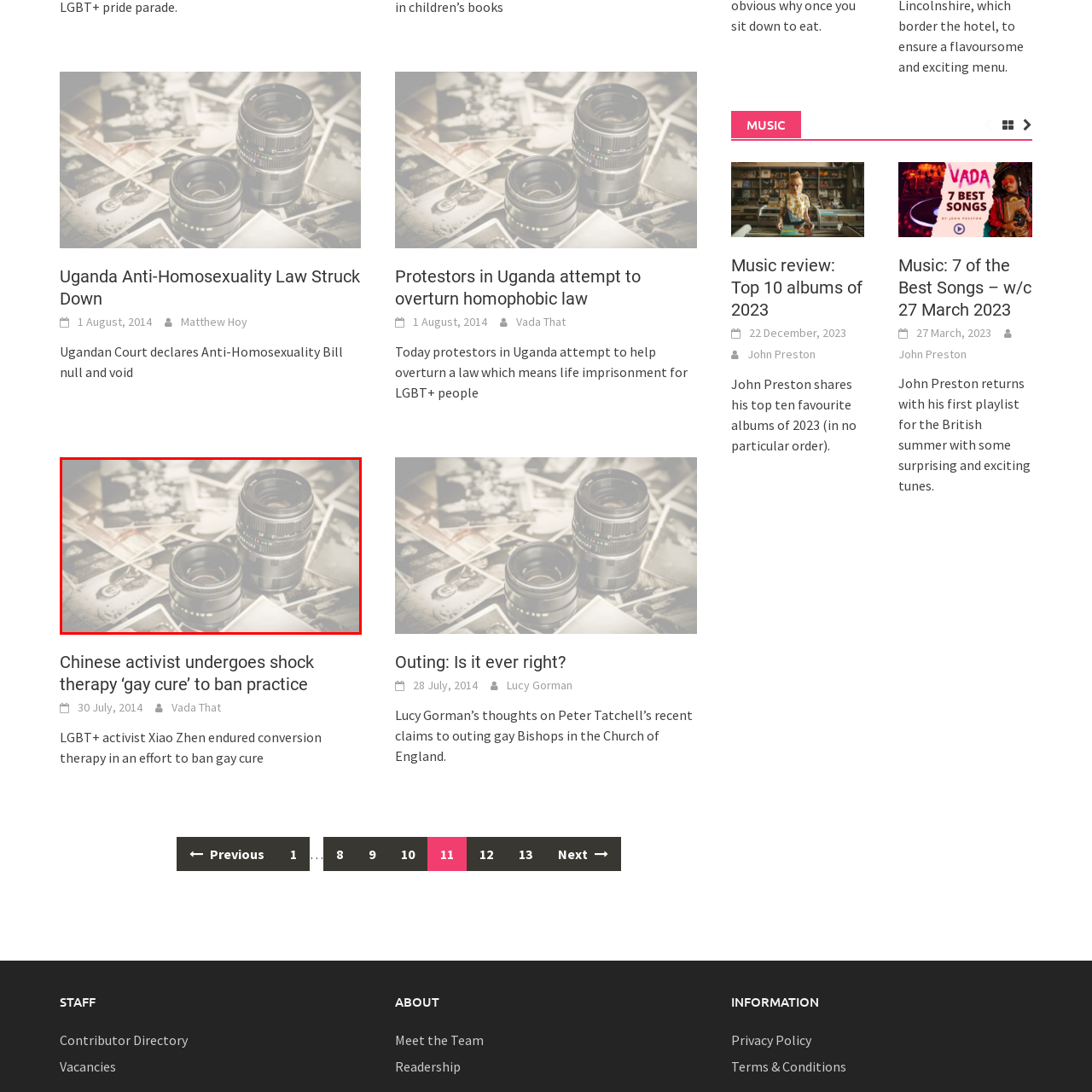What are the colors of the photographs in the background?
Look closely at the image within the red bounding box and respond to the question with one word or a brief phrase.

Black-and-white and sepia-toned